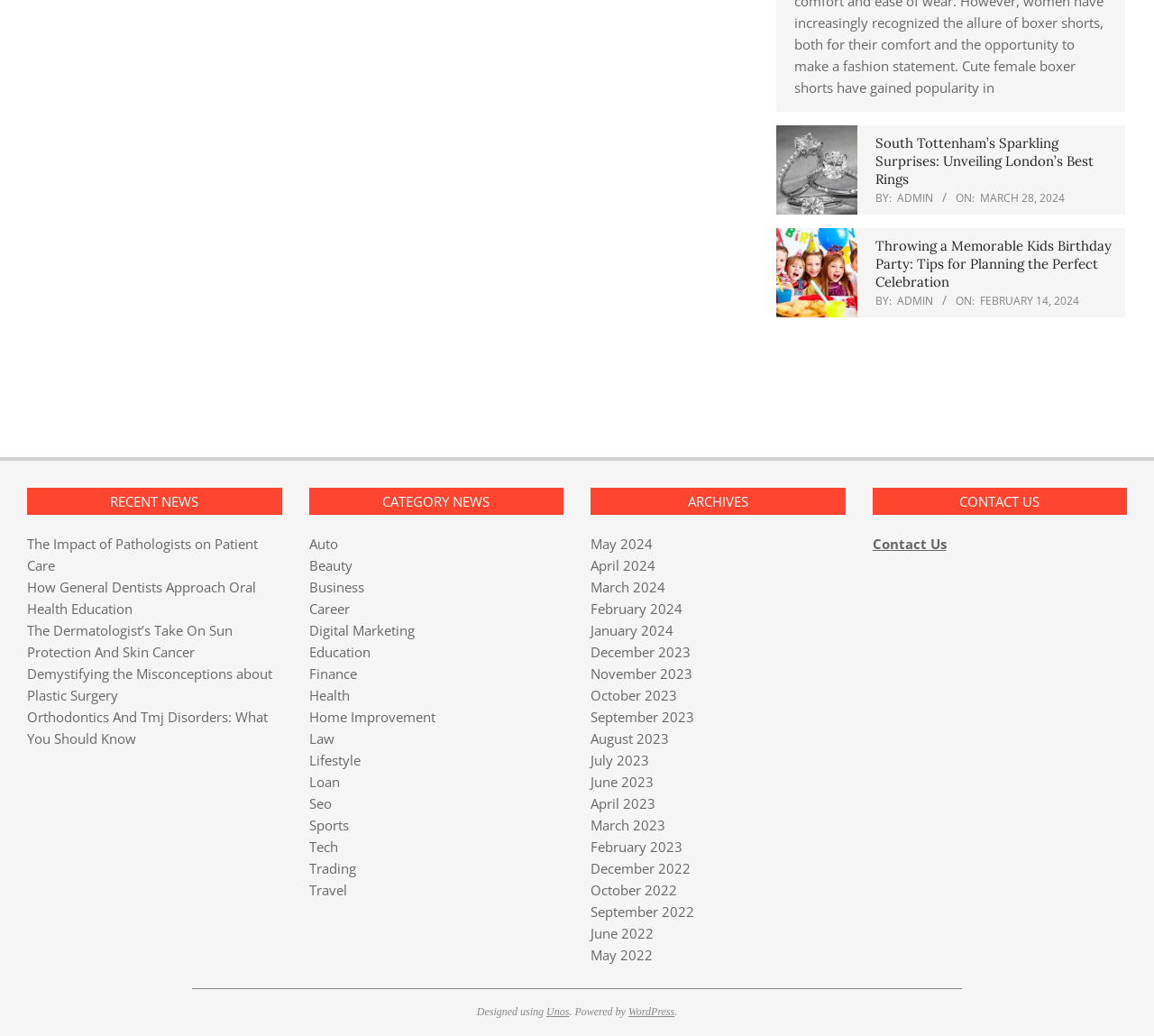Pinpoint the bounding box coordinates for the area that should be clicked to perform the following instruction: "Explore the category news about Beauty".

[0.268, 0.537, 0.305, 0.554]